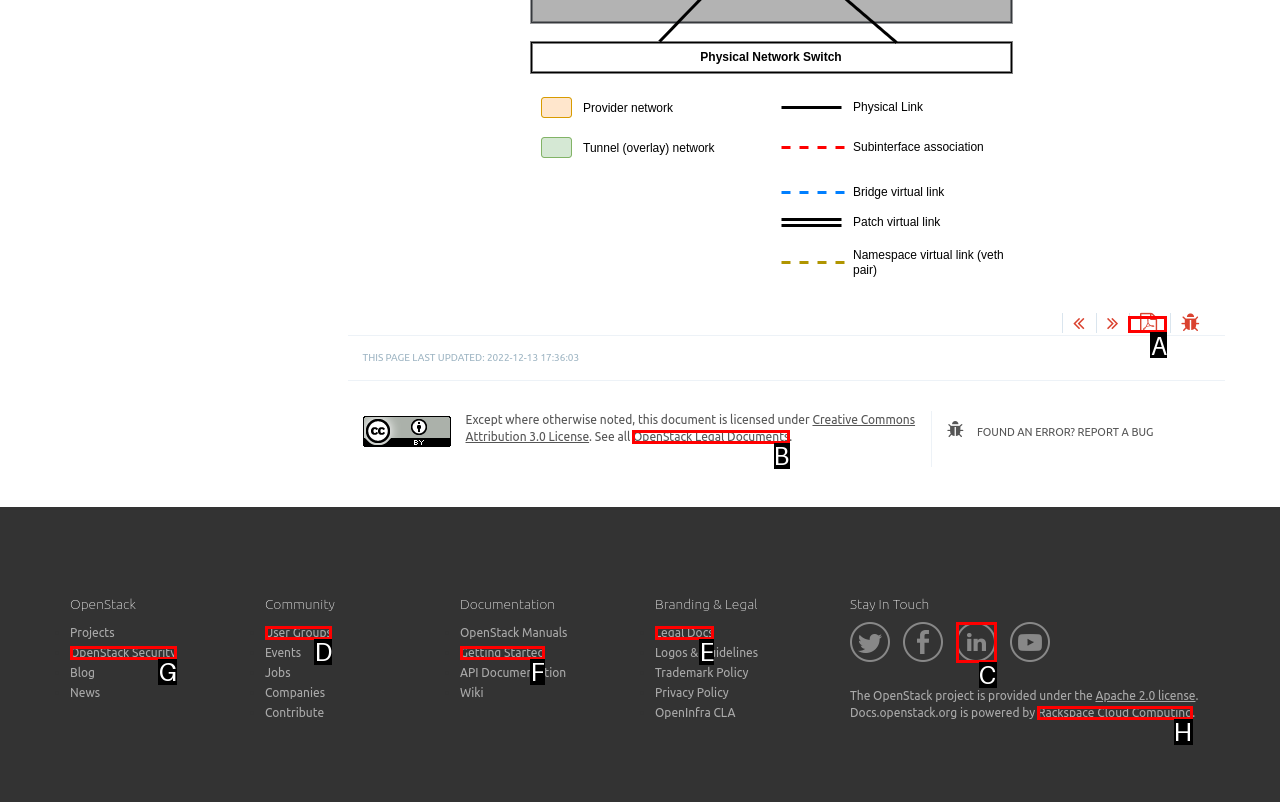Based on the choices marked in the screenshot, which letter represents the correct UI element to perform the task: View OpenStack Security?

G